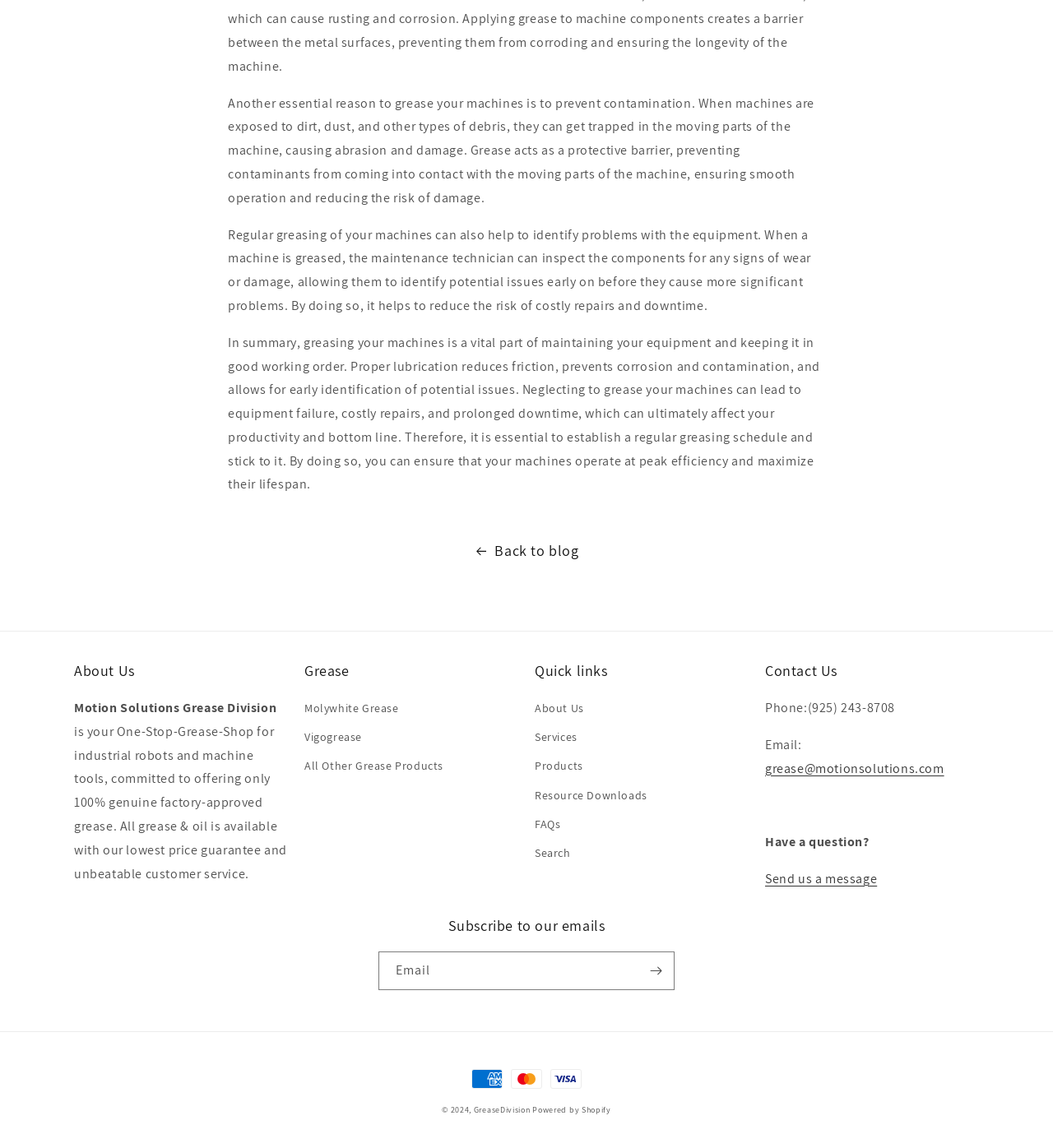Observe the image and answer the following question in detail: What is the purpose of greasing machines?

According to the text, greasing machines is essential to prevent contamination, which can cause abrasion and damage to the machine. It acts as a protective barrier, ensuring smooth operation and reducing the risk of damage.